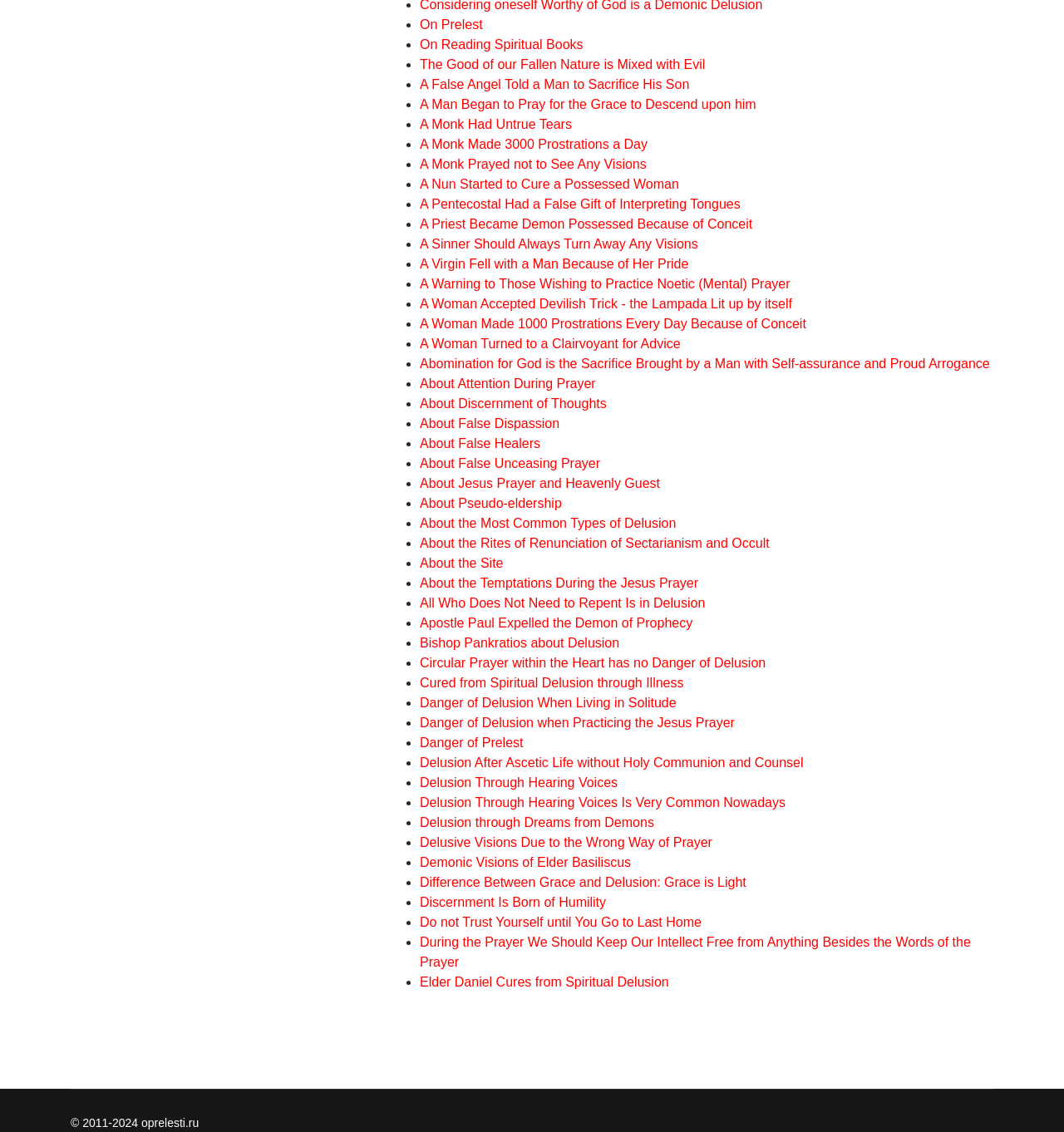Could you specify the bounding box coordinates for the clickable section to complete the following instruction: "Read 'A Warning to Those Wishing to Practice Noetic (Mental) Prayer'"?

[0.395, 0.244, 0.743, 0.257]